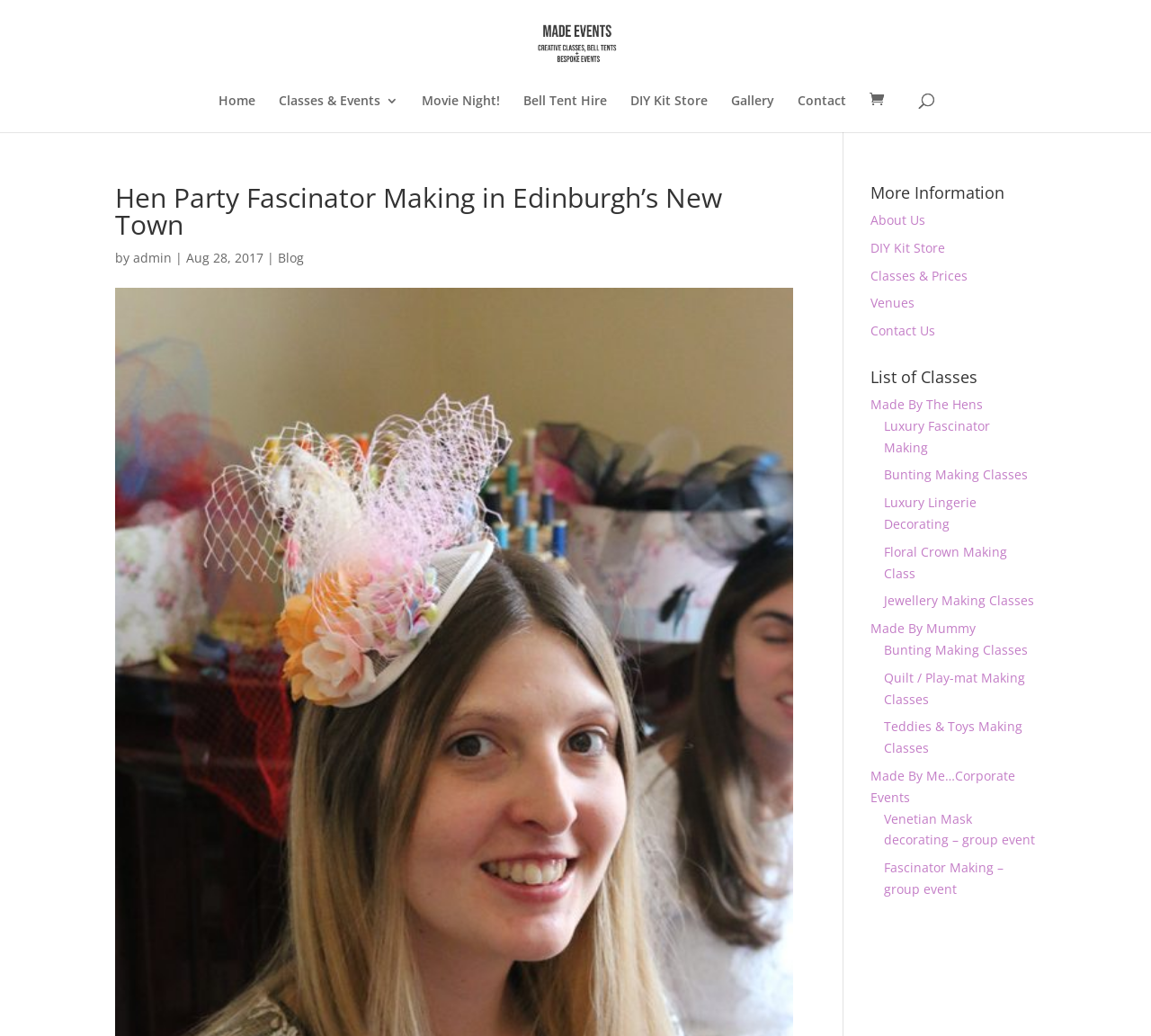Provide the bounding box coordinates of the section that needs to be clicked to accomplish the following instruction: "Contact 'admin'."

[0.116, 0.24, 0.149, 0.257]